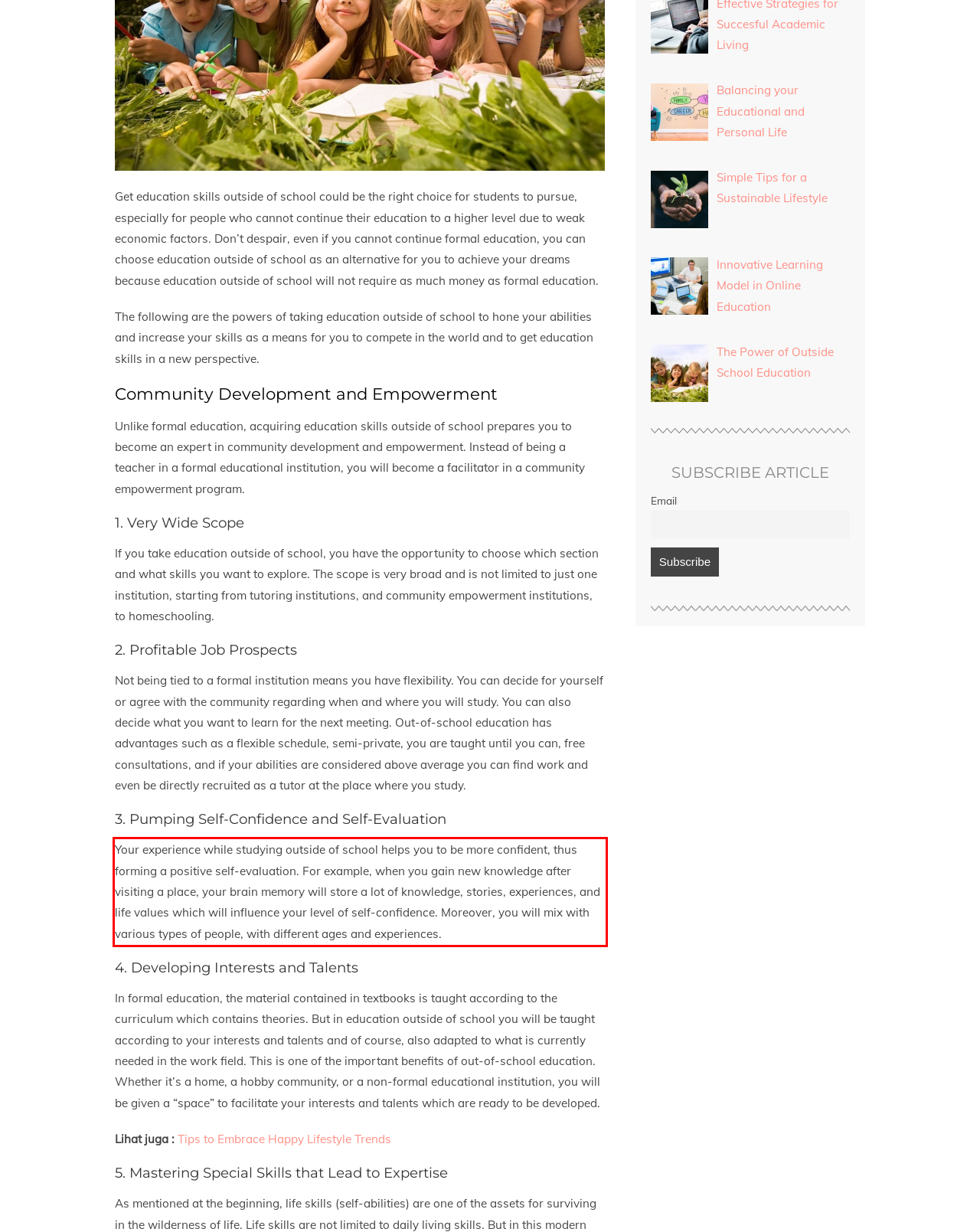You are given a screenshot showing a webpage with a red bounding box. Perform OCR to capture the text within the red bounding box.

Your experience while studying outside of school helps you to be more confident, thus forming a positive self-evaluation. For example, when you gain new knowledge after visiting a place, your brain memory will store a lot of knowledge, stories, experiences, and life values ​​which will influence your level of self-confidence. Moreover, you will mix with various types of people, with different ages and experiences.